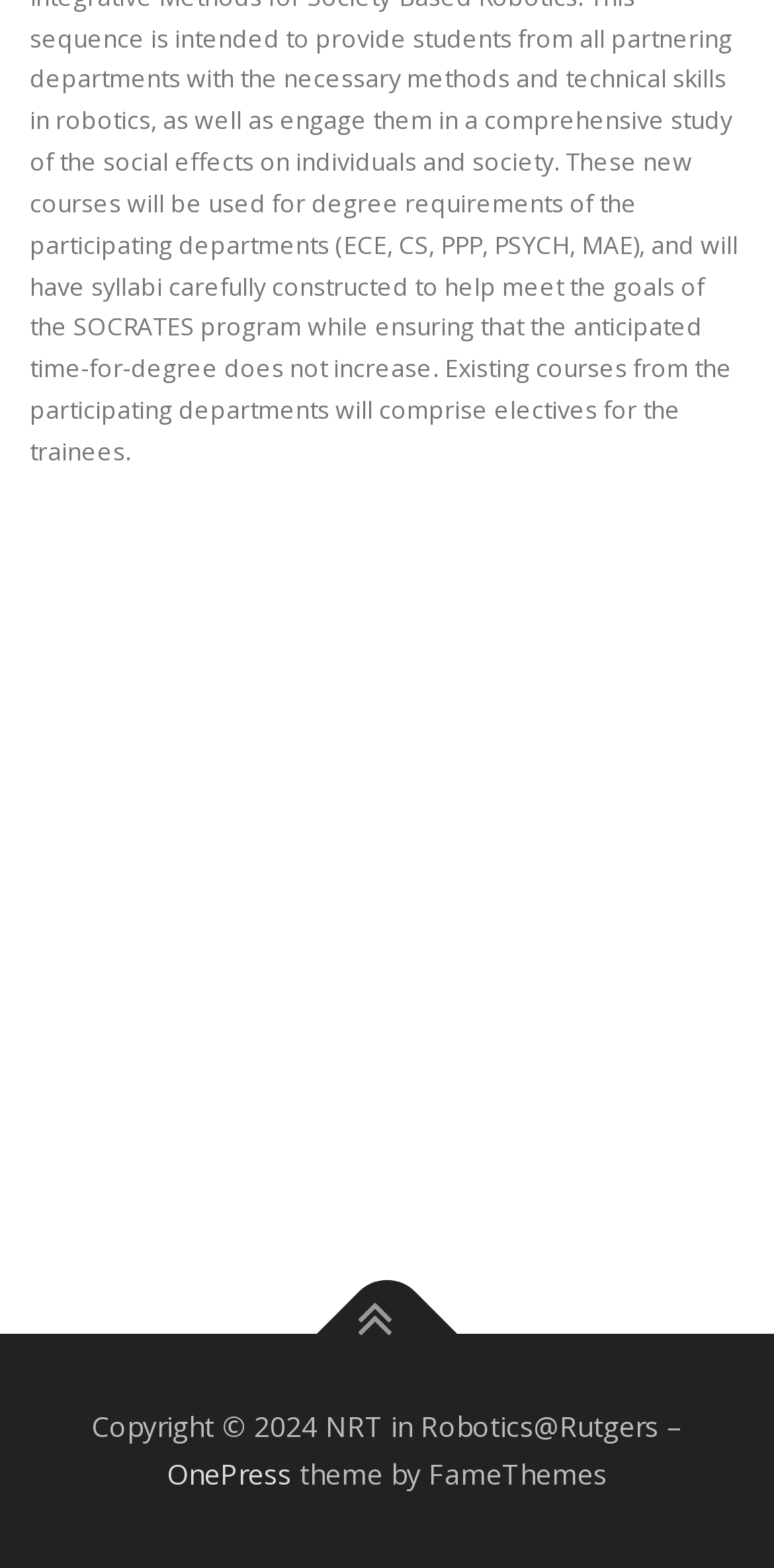Given the element description, predict the bounding box coordinates in the format (top-left x, top-left y, bottom-right x, bottom-right y), using floating point numbers between 0 and 1: OnePress

[0.215, 0.928, 0.377, 0.952]